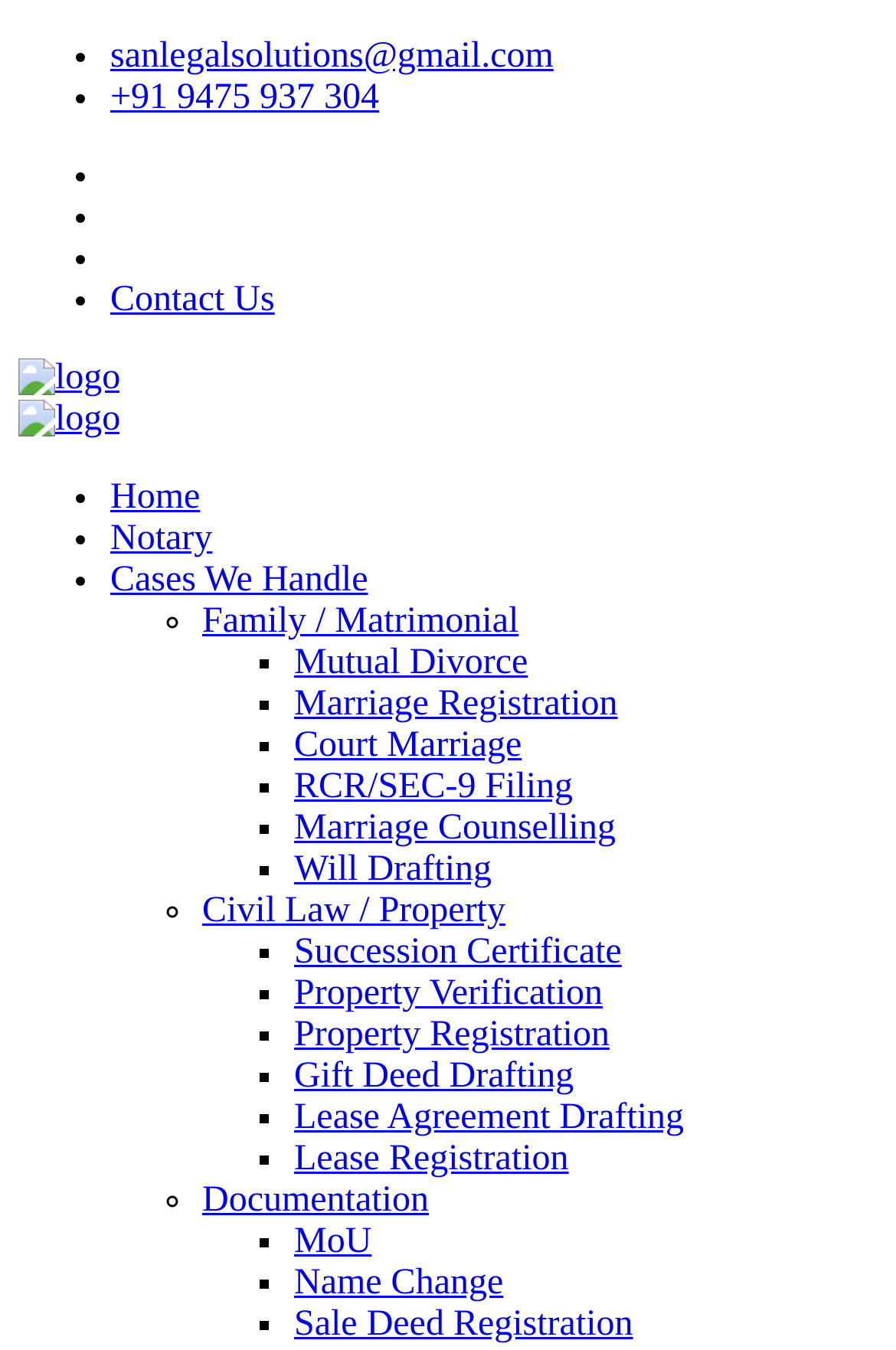Illustrate the webpage's structure and main components comprehensively.

The webpage is for San Legal Solution, a legal services provider. At the top, there is a logo on the left side, and a set of contact information on the right side, including an email address, phone number, and a "Contact Us" link. 

Below the contact information, there is a navigation menu with links to different sections of the website, including "Home", "Notary", and "Cases We Handle". 

The "Cases We Handle" section is divided into three categories: "Family / Matrimonial", "Civil Law / Property", and "Documentation". Each category has a list of specific services offered, including "Mutual Divorce", "Marriage Registration", "Court Marriage", and many others. These services are listed in a bullet point format, with a marker symbol (either "•" or "◦" or "■") preceding each item. 

The layout of the webpage is organized, with clear headings and concise text. The use of bullet points and markers makes it easy to scan and understand the services offered by San Legal Solution.